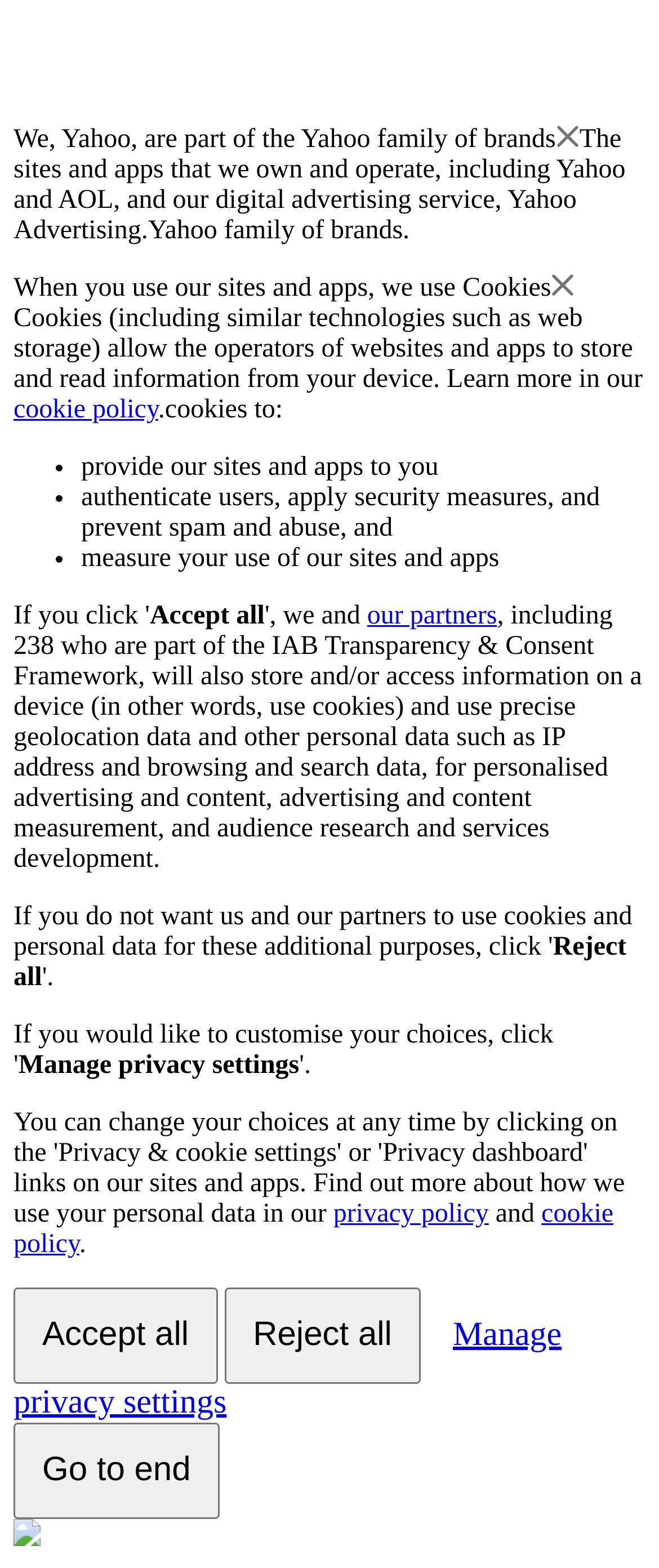What do cookies allow operators to do?
Please provide a single word or phrase as your answer based on the image.

store and read information